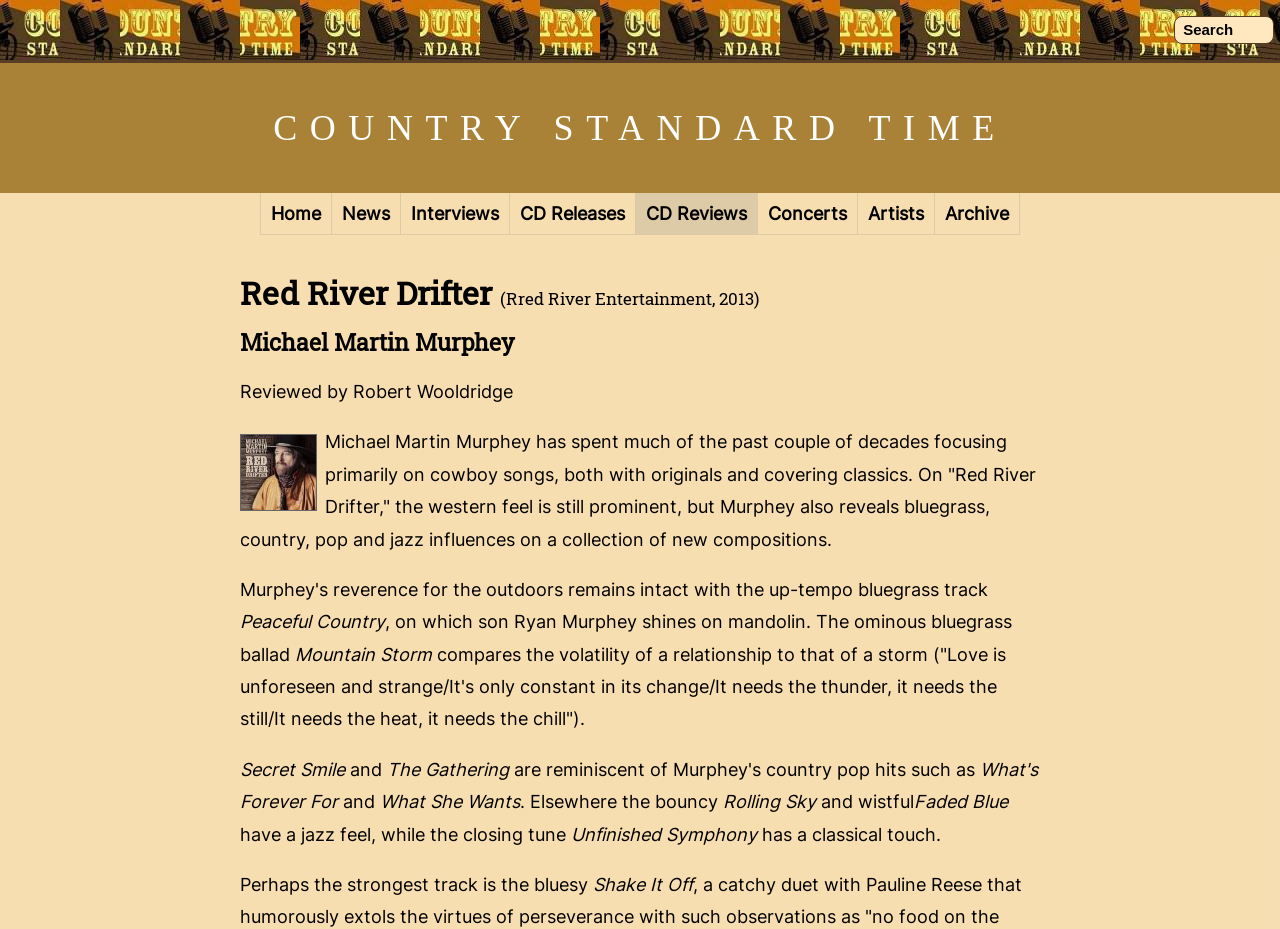Please provide a one-word or short phrase answer to the question:
What instrument does Ryan Murphey play in the song 'Peaceful Country'?

Mandolin